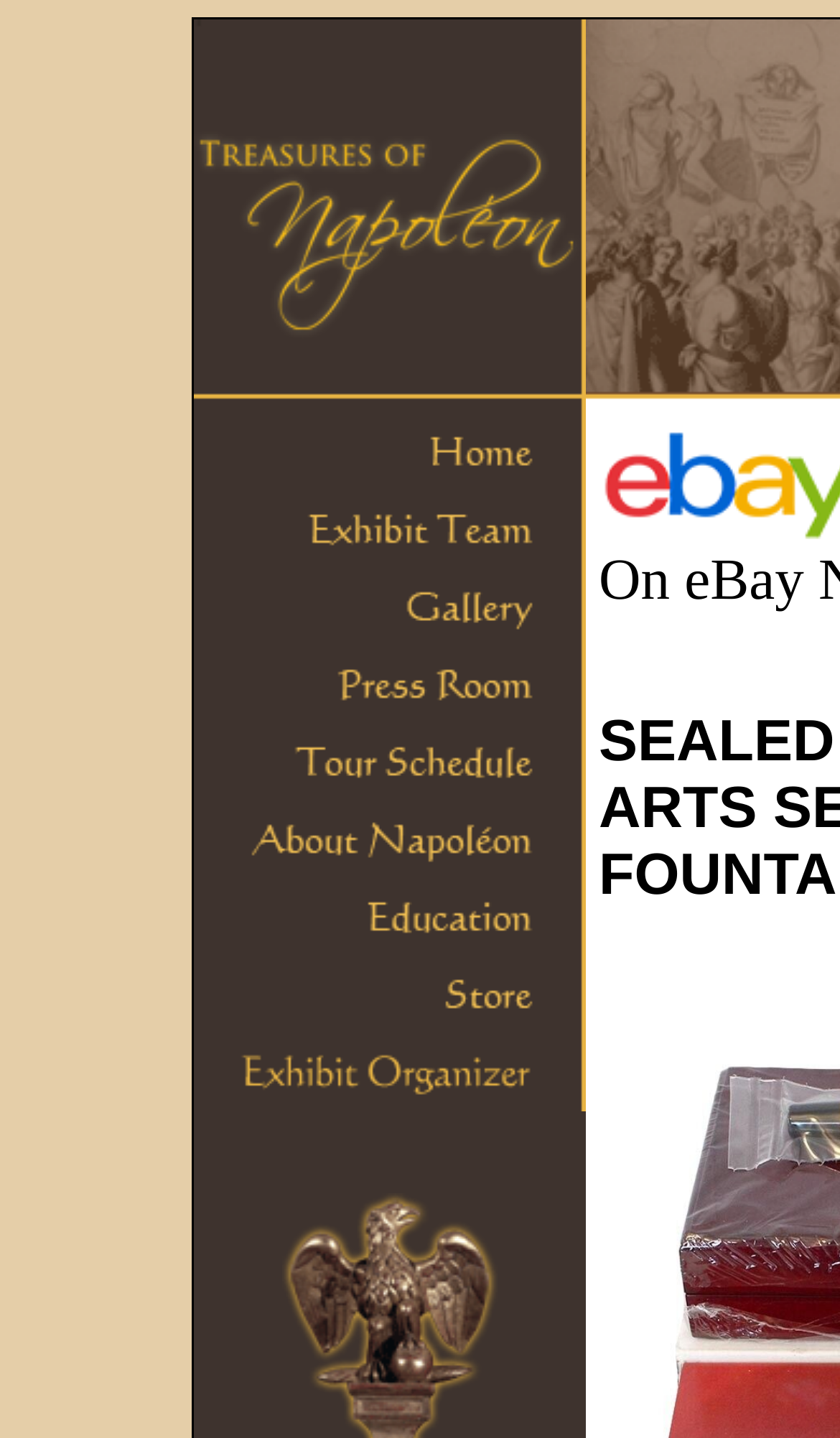Give a concise answer of one word or phrase to the question: 
What is the theme of the webpage?

Napoleon